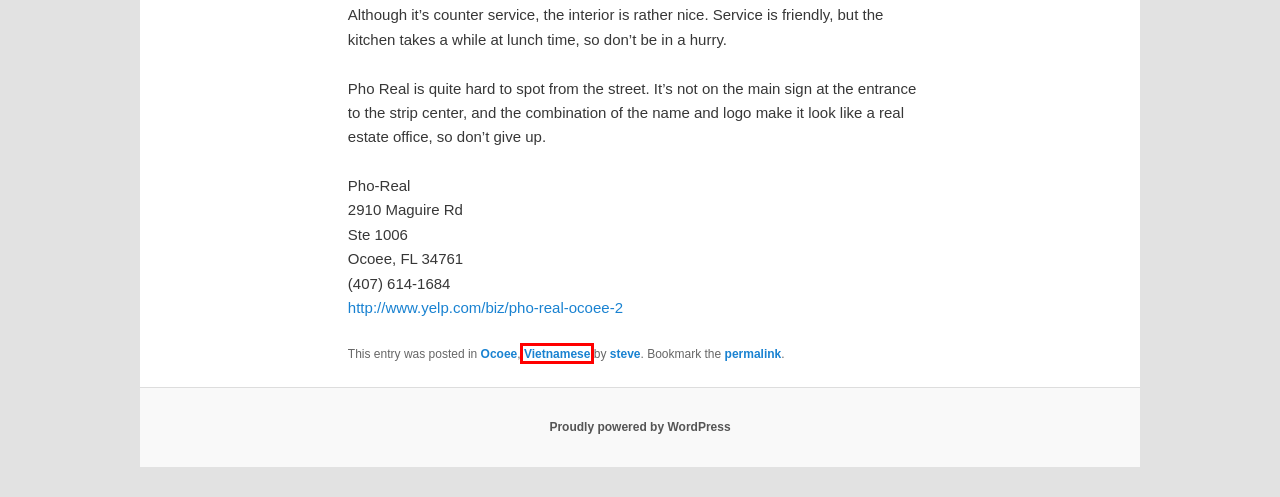You are provided with a screenshot of a webpage that includes a red rectangle bounding box. Please choose the most appropriate webpage description that matches the new webpage after clicking the element within the red bounding box. Here are the candidates:
A. Vietnamese | Forking Chicago
B. steve | Forking Chicago
C. P.F. Chang’s | Forking Chicago
D. Blog Tool, Publishing Platform, and CMS – WordPress.org
E. Forking Chicago | Restaurant reviews from Chicago and beyond
F. About | Forking Chicago
G. Ocoee | Forking Chicago
H. Cuisines | Forking Chicago

A